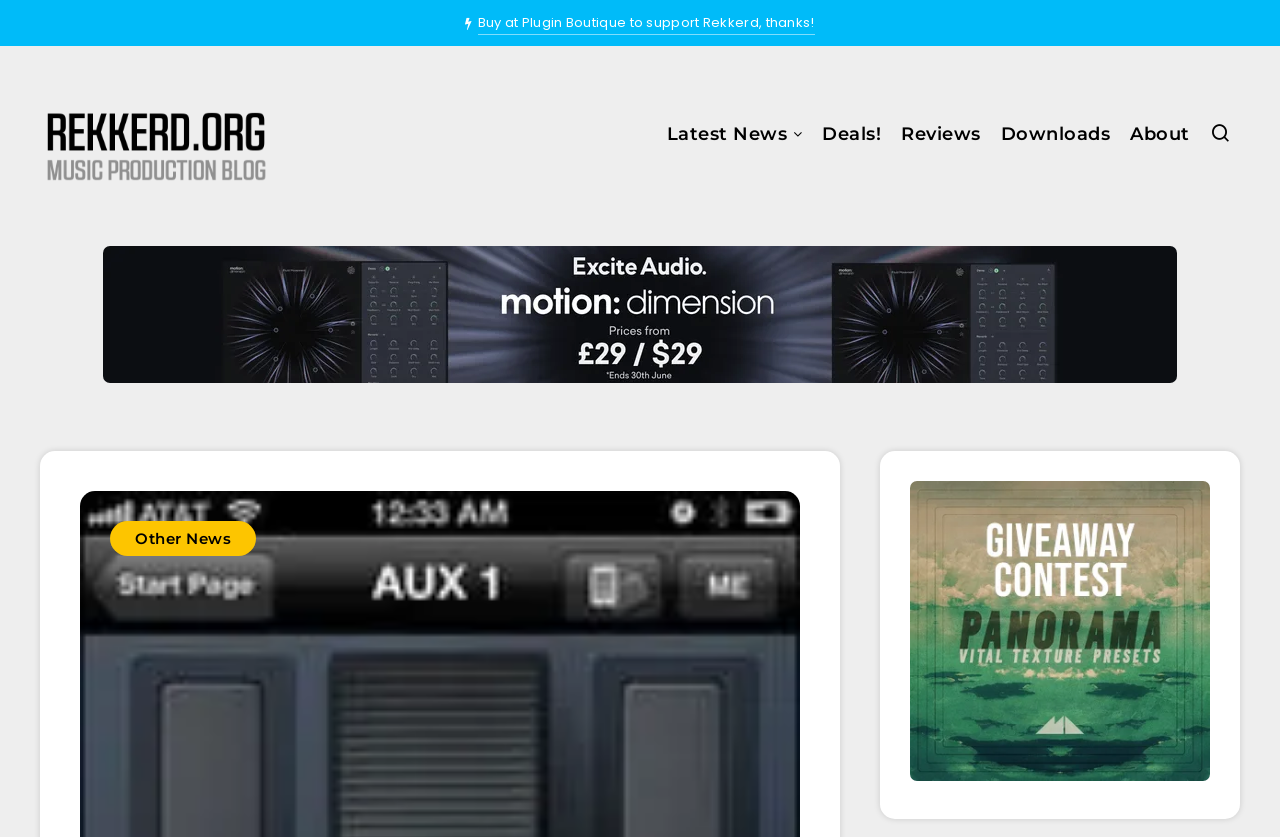Generate a thorough caption detailing the webpage content.

The webpage is about PreSonus QMix, a monitor mix control system for musicians. At the top left, there is a link to "Rekkerd.org" with an accompanying image. Below this, there are five navigation links: "Latest News", "Deals!", "Reviews", "Downloads", and "About", which are aligned horizontally and take up about half of the screen width. 

To the right of these navigation links, there is a small icon represented by "\uee99". Below the navigation links, there is a prominent link to "Plugin Boutique" with a large image, which takes up most of the screen width. 

Inside the "Plugin Boutique" section, there are two links: "Other News" at the top left and "Giveaway Contest" at the bottom right, accompanied by an image. The main content of the webpage is likely related to the announcement of QMix, offering monitor mix control via iPhone/iPod touch, as mentioned in the meta description.